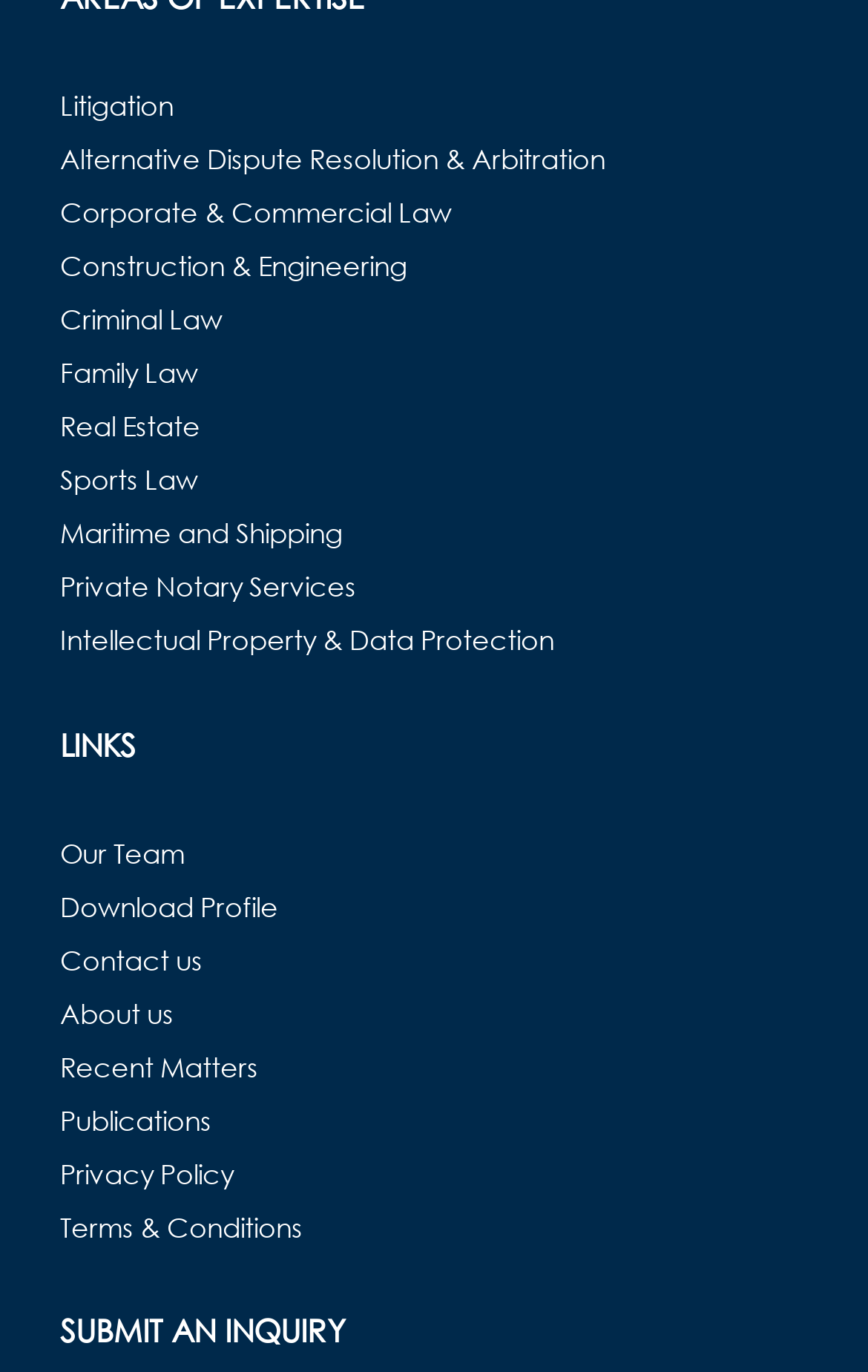Locate the bounding box coordinates of the element that needs to be clicked to carry out the instruction: "Contact us". The coordinates should be given as four float numbers ranging from 0 to 1, i.e., [left, top, right, bottom].

[0.069, 0.681, 0.931, 0.72]